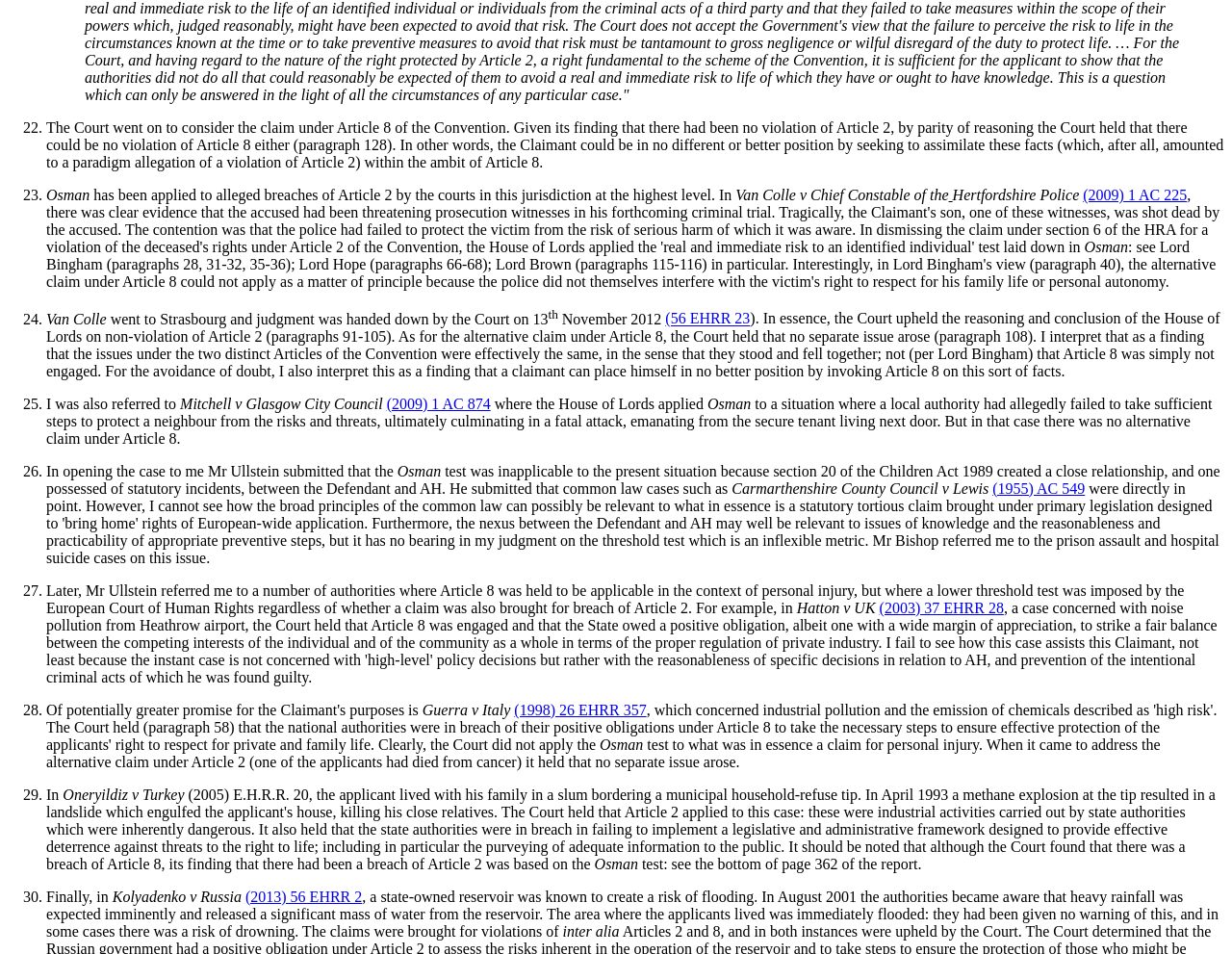Provide your answer in a single word or phrase: 
What is the year of the court case Osman?

2009